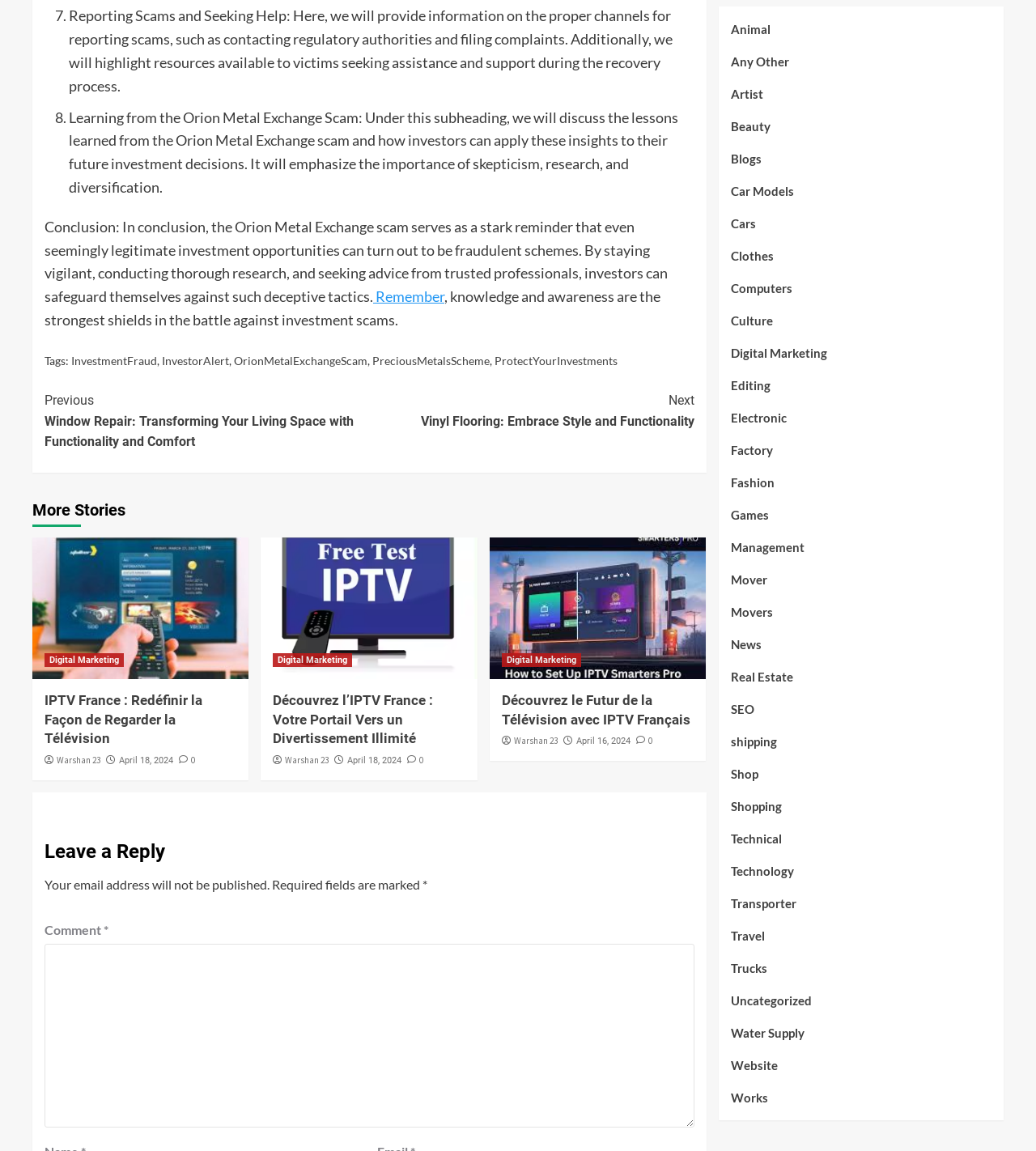For the given element description parent_node: Comment * name="comment", determine the bounding box coordinates of the UI element. The coordinates should follow the format (top-left x, top-left y, bottom-right x, bottom-right y) and be within the range of 0 to 1.

[0.043, 0.82, 0.67, 0.98]